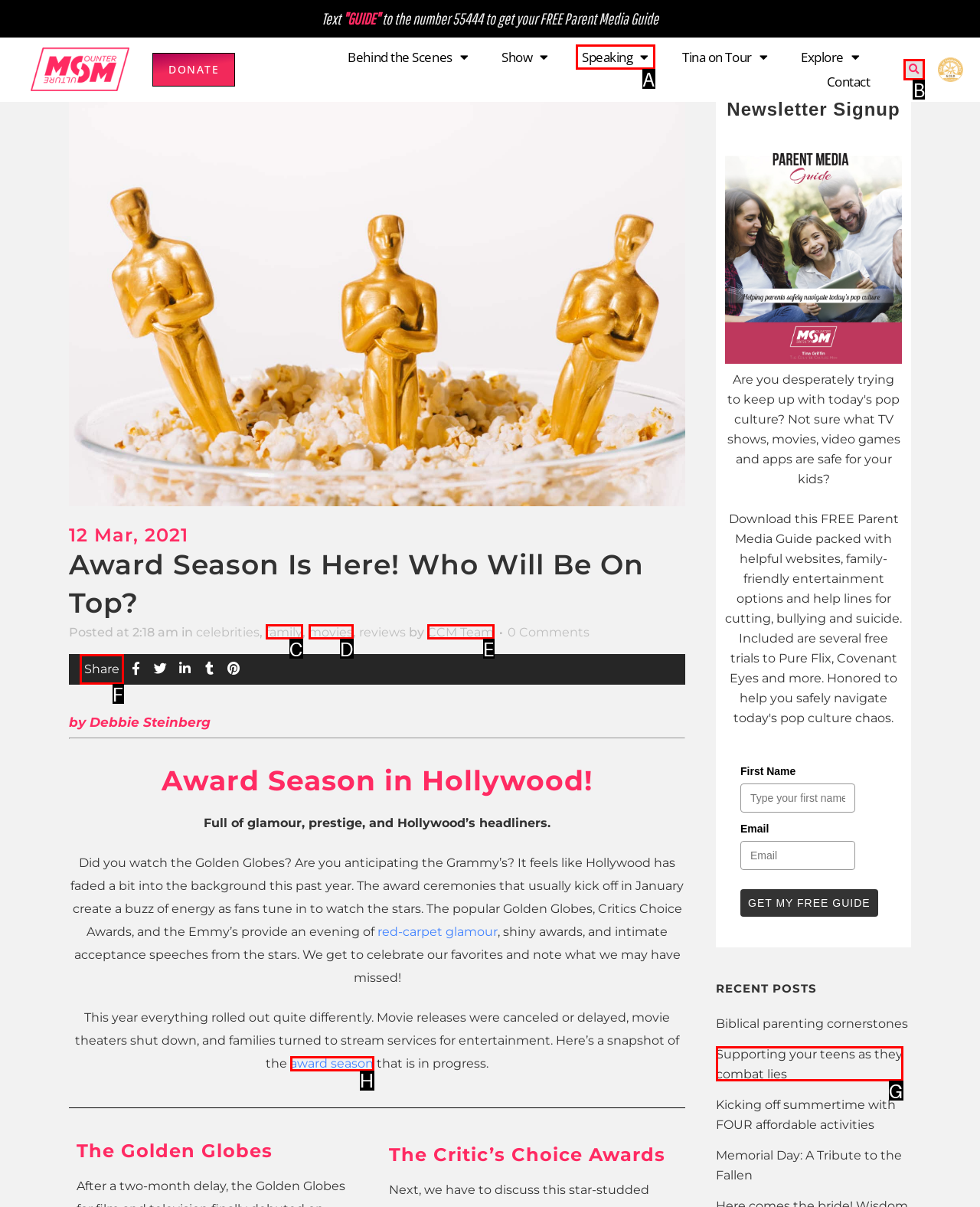Identify the letter of the option to click in order to Share the article on social media. Answer with the letter directly.

F